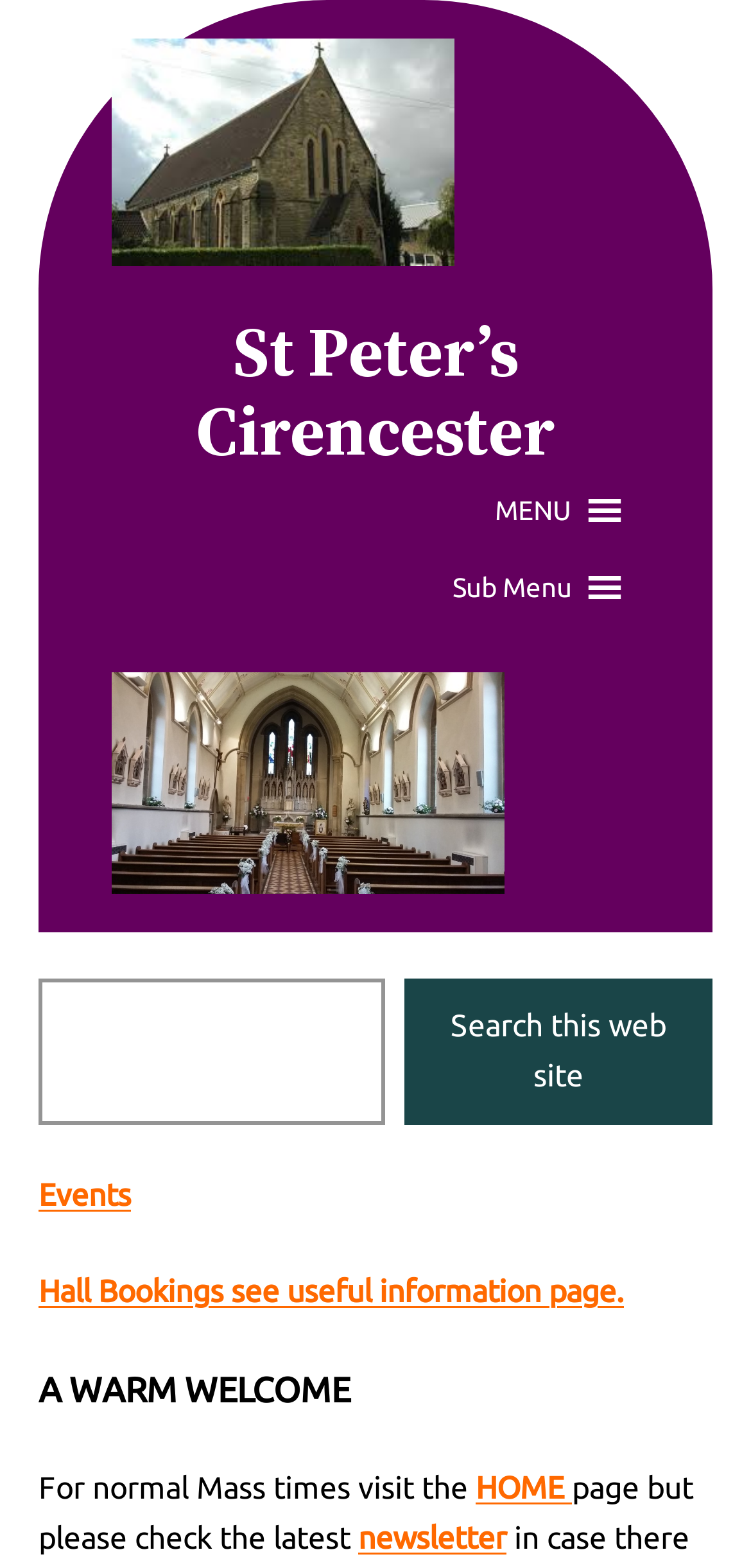Identify the bounding box of the UI component described as: "Search this web site".

[0.538, 0.624, 0.949, 0.718]